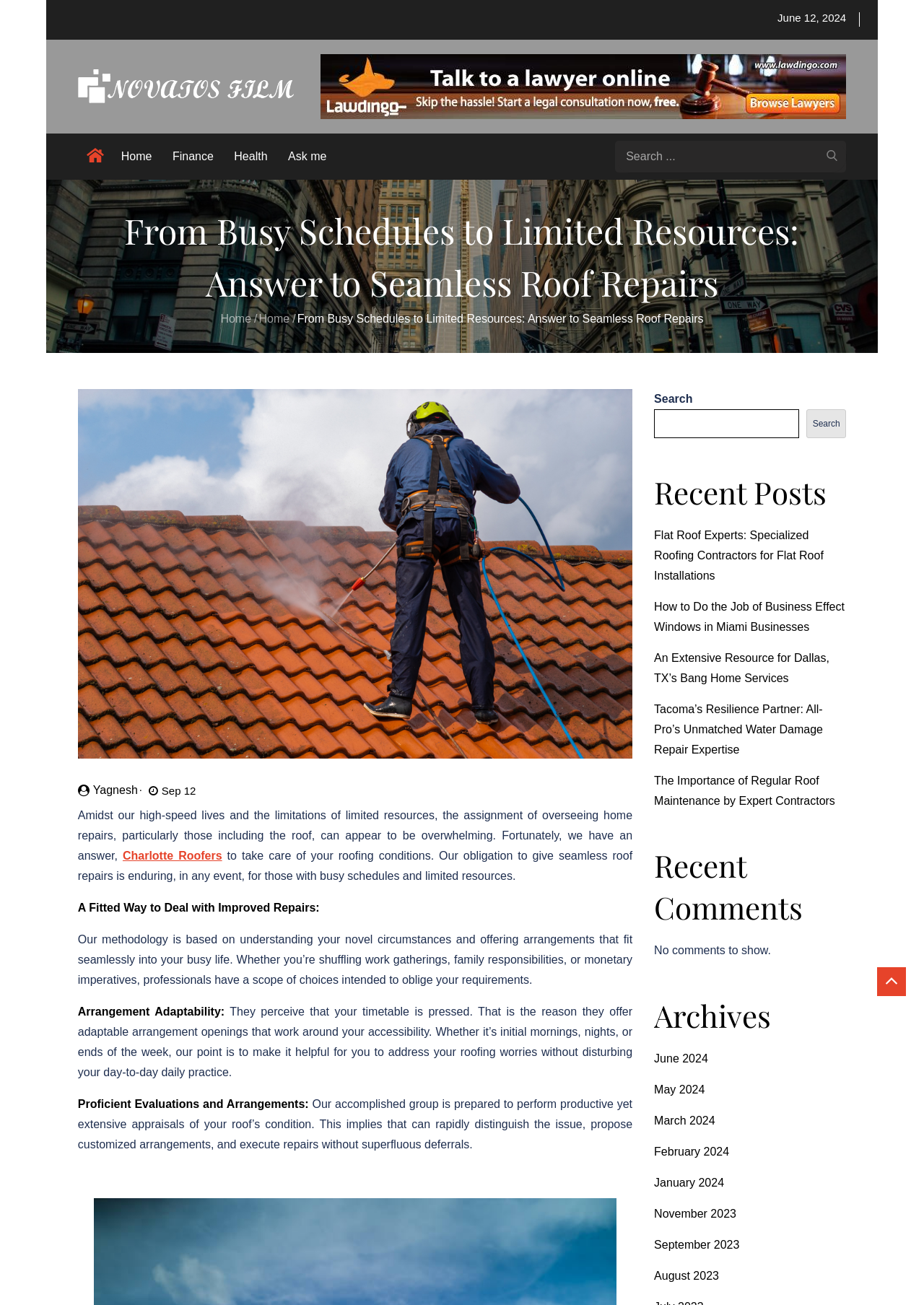Please answer the following question using a single word or phrase: 
What is the purpose of the search bar?

To search for content